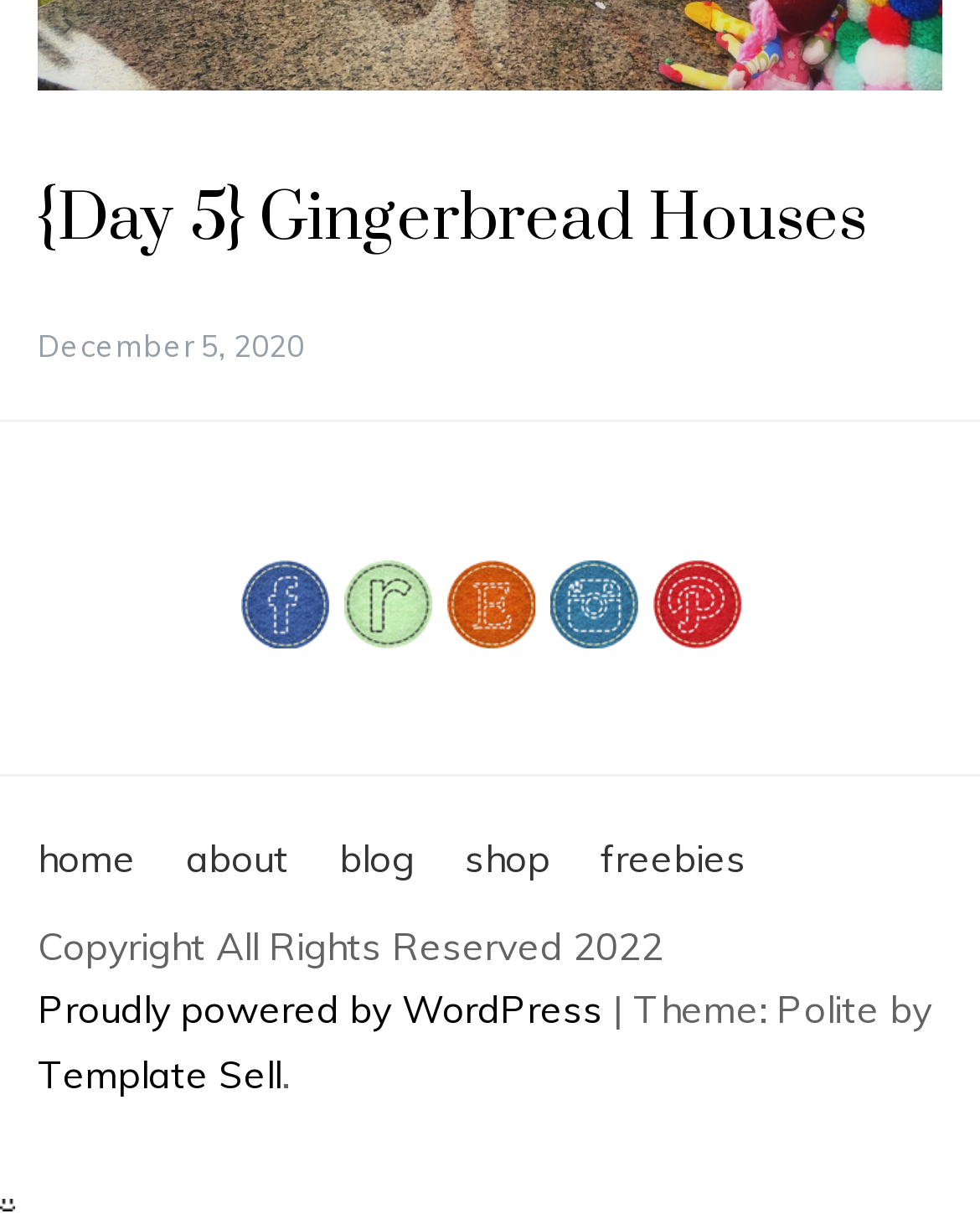Show the bounding box coordinates for the HTML element as described: "{Day 5} Gingerbread Houses".

[0.038, 0.145, 0.885, 0.213]